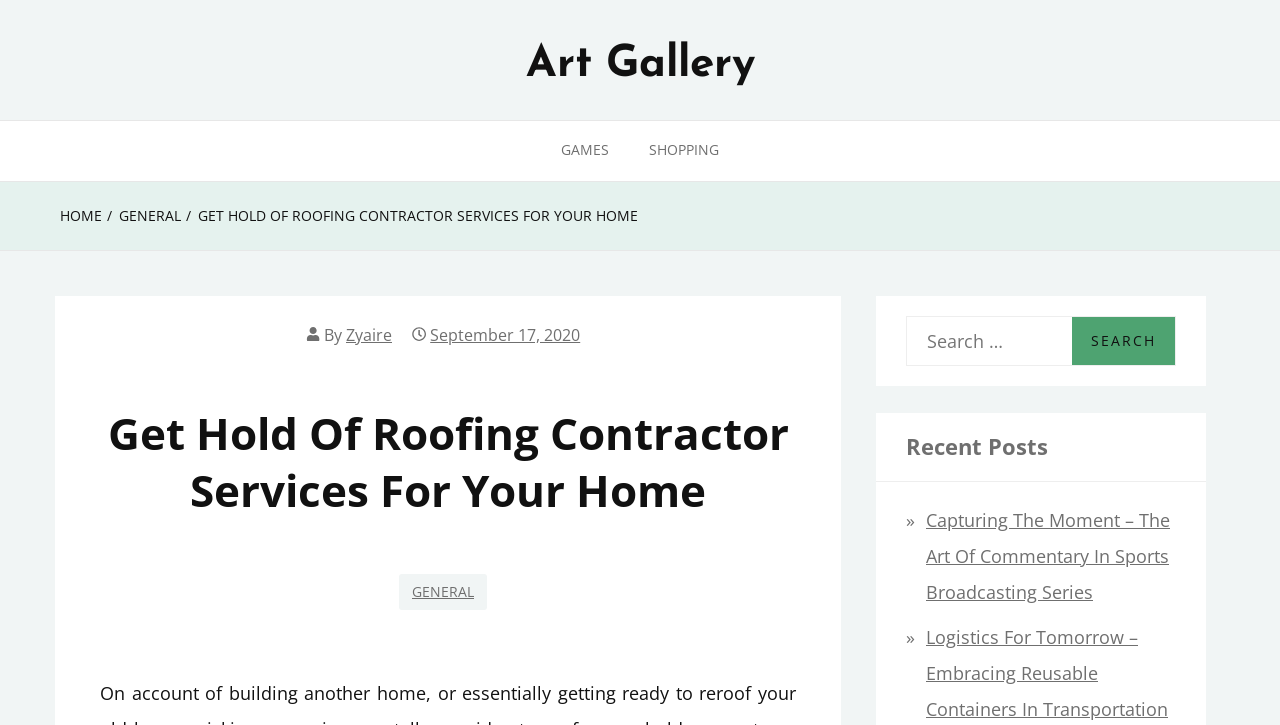Please locate the clickable area by providing the bounding box coordinates to follow this instruction: "go to Art Gallery".

[0.411, 0.059, 0.589, 0.12]